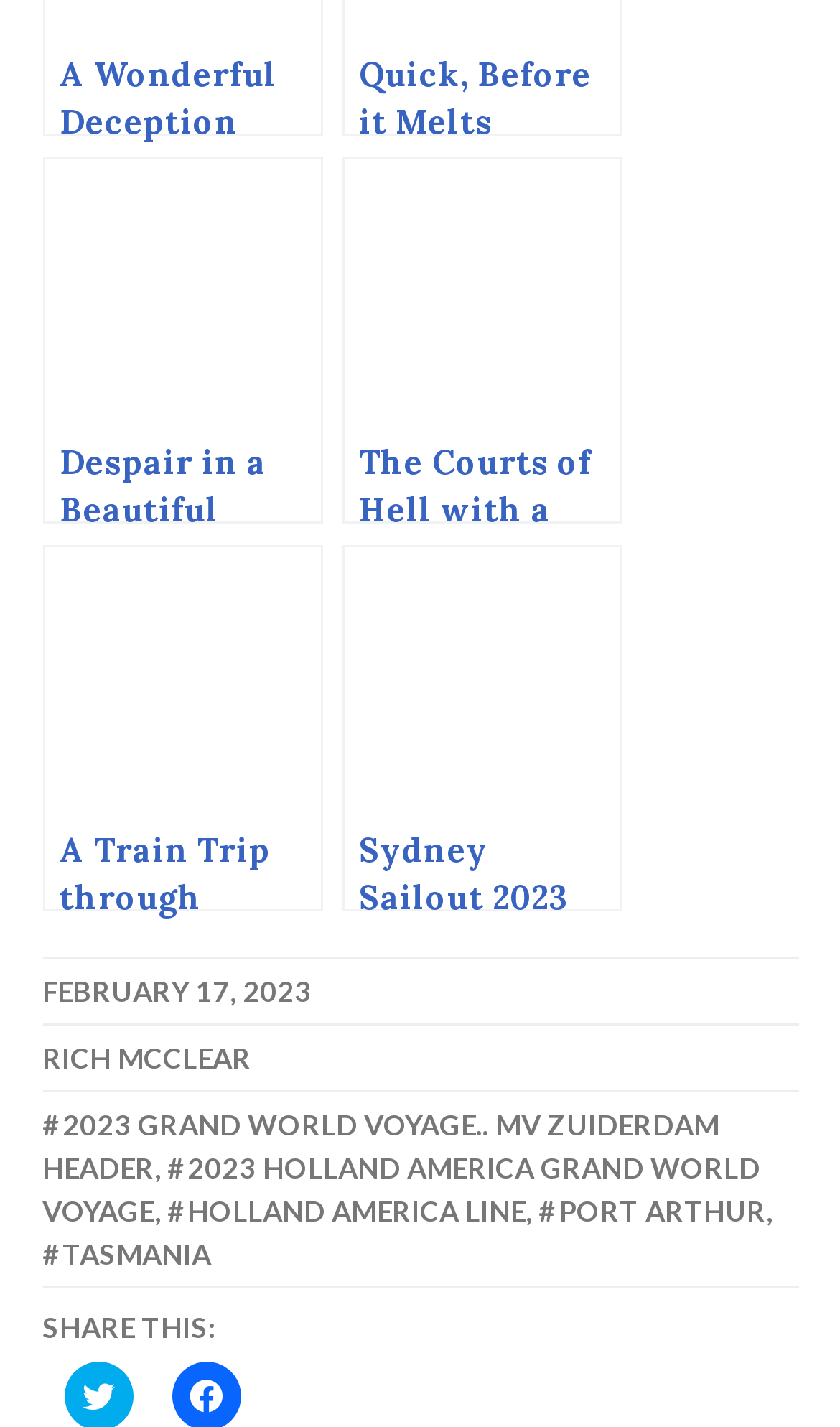Given the webpage screenshot, identify the bounding box of the UI element that matches this description: "A Train Trip through Bavaria.".

[0.05, 0.382, 0.383, 0.639]